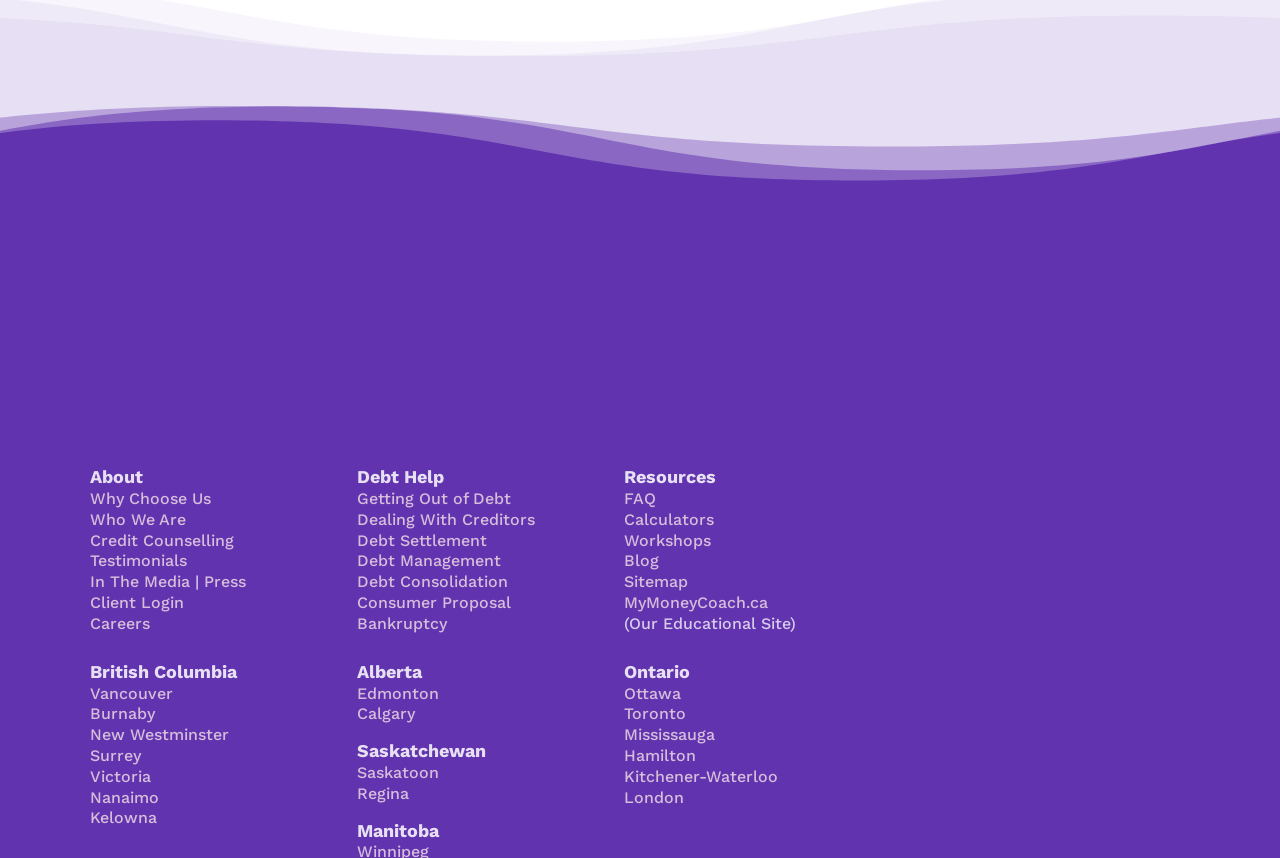Using a single word or phrase, answer the following question: 
In which provinces does this company operate?

British Columbia, Alberta, Saskatchewan, Manitoba, Ontario